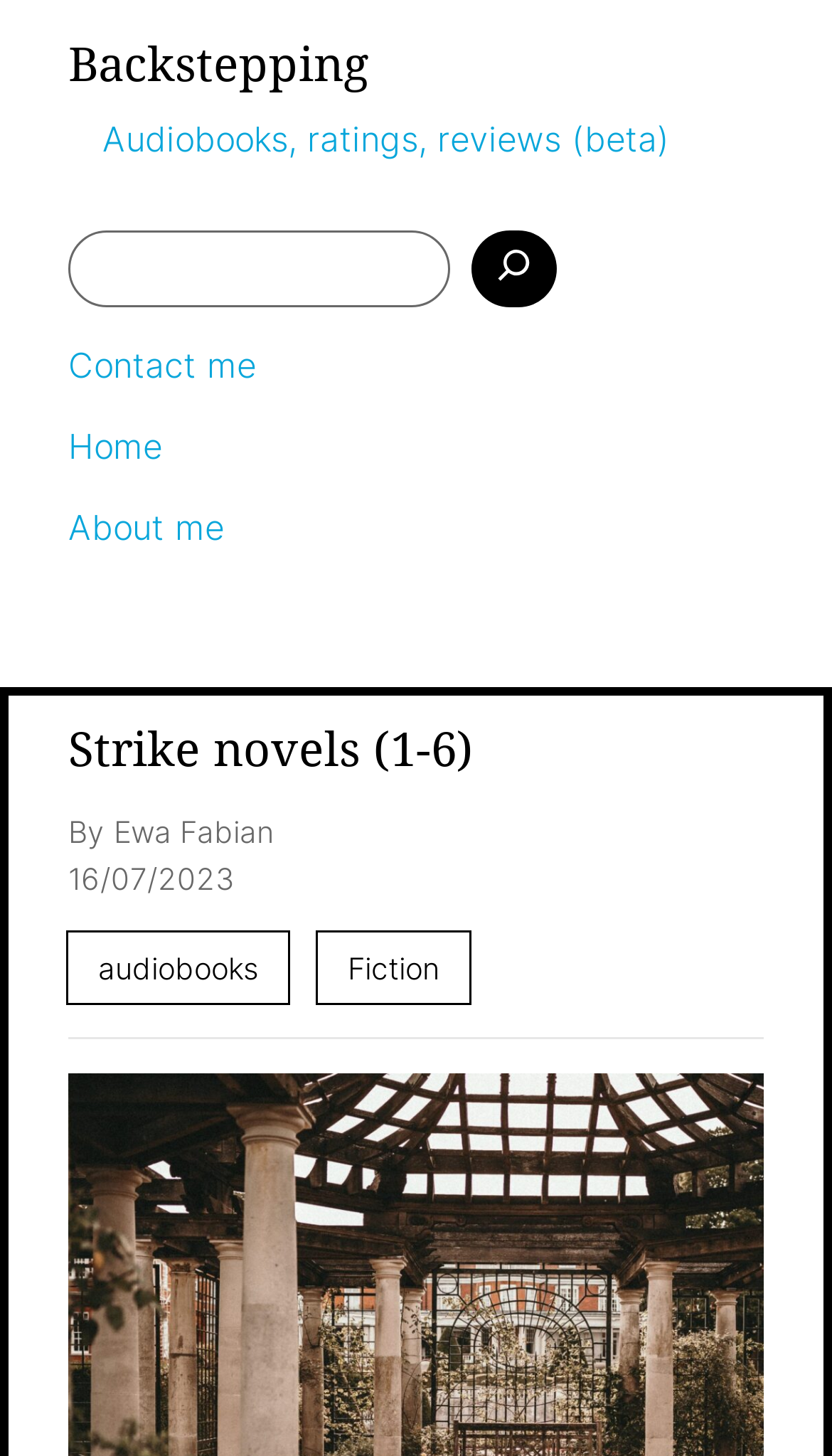How many links are there in the top section of the webpage?
Relying on the image, give a concise answer in one word or a brief phrase.

4